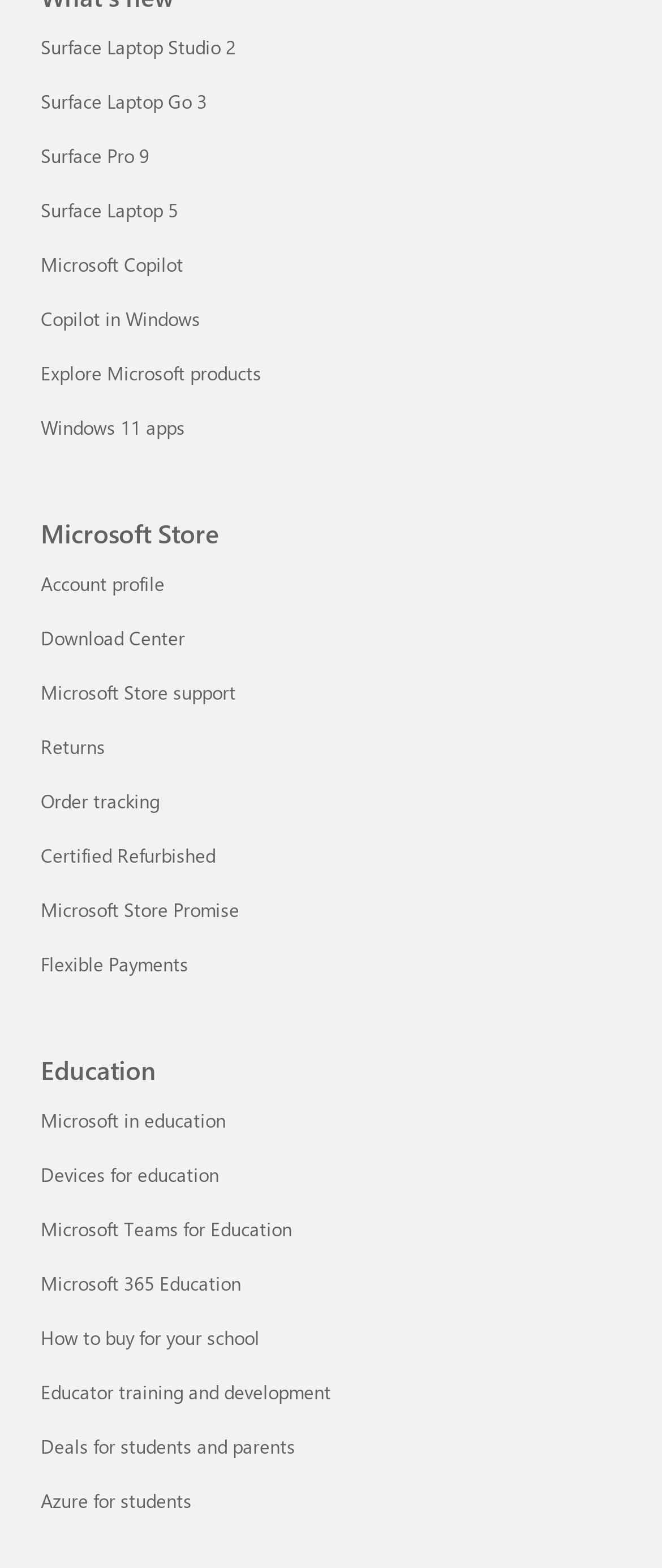Find the bounding box coordinates for the area that should be clicked to accomplish the instruction: "Discover Microsoft in education".

[0.062, 0.706, 0.341, 0.722]